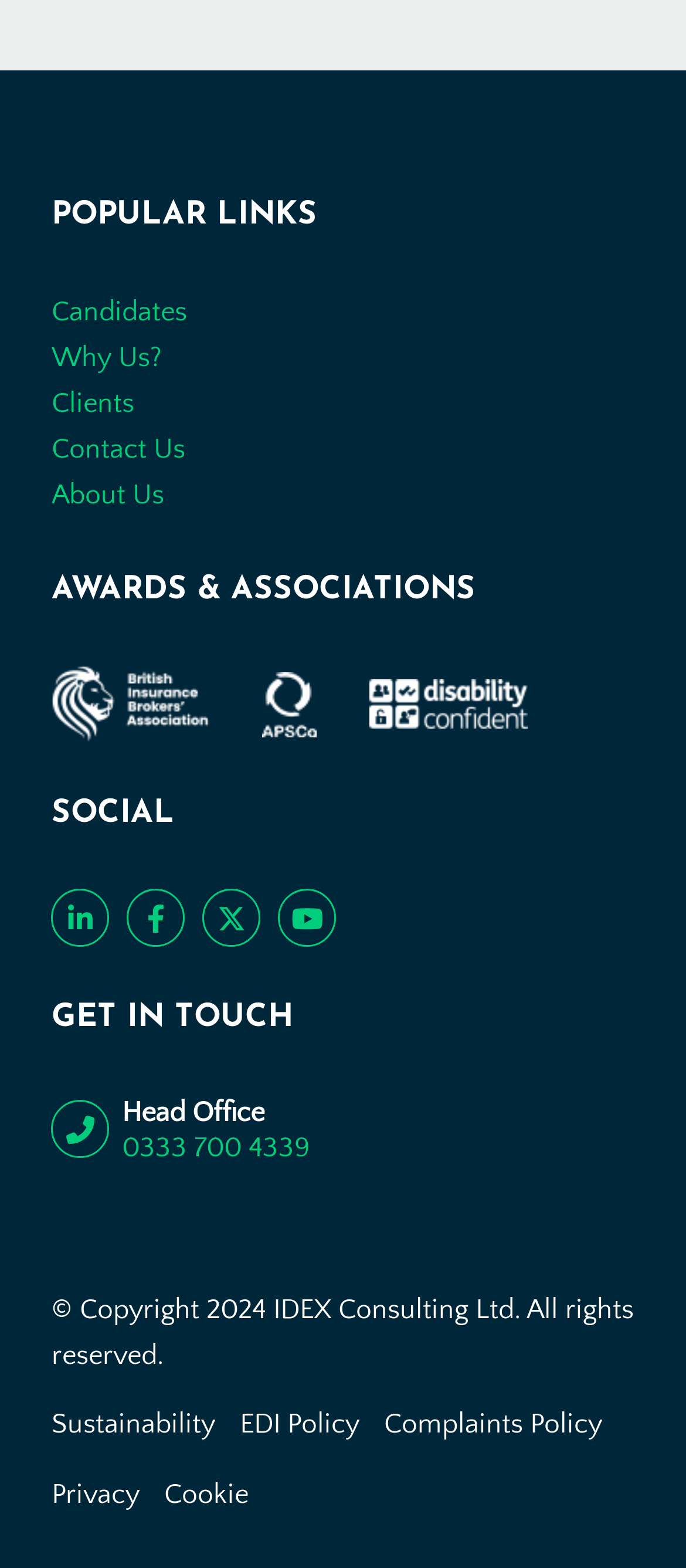Specify the bounding box coordinates (top-left x, top-left y, bottom-right x, bottom-right y) of the UI element in the screenshot that matches this description: Sustainability

[0.075, 0.898, 0.313, 0.919]